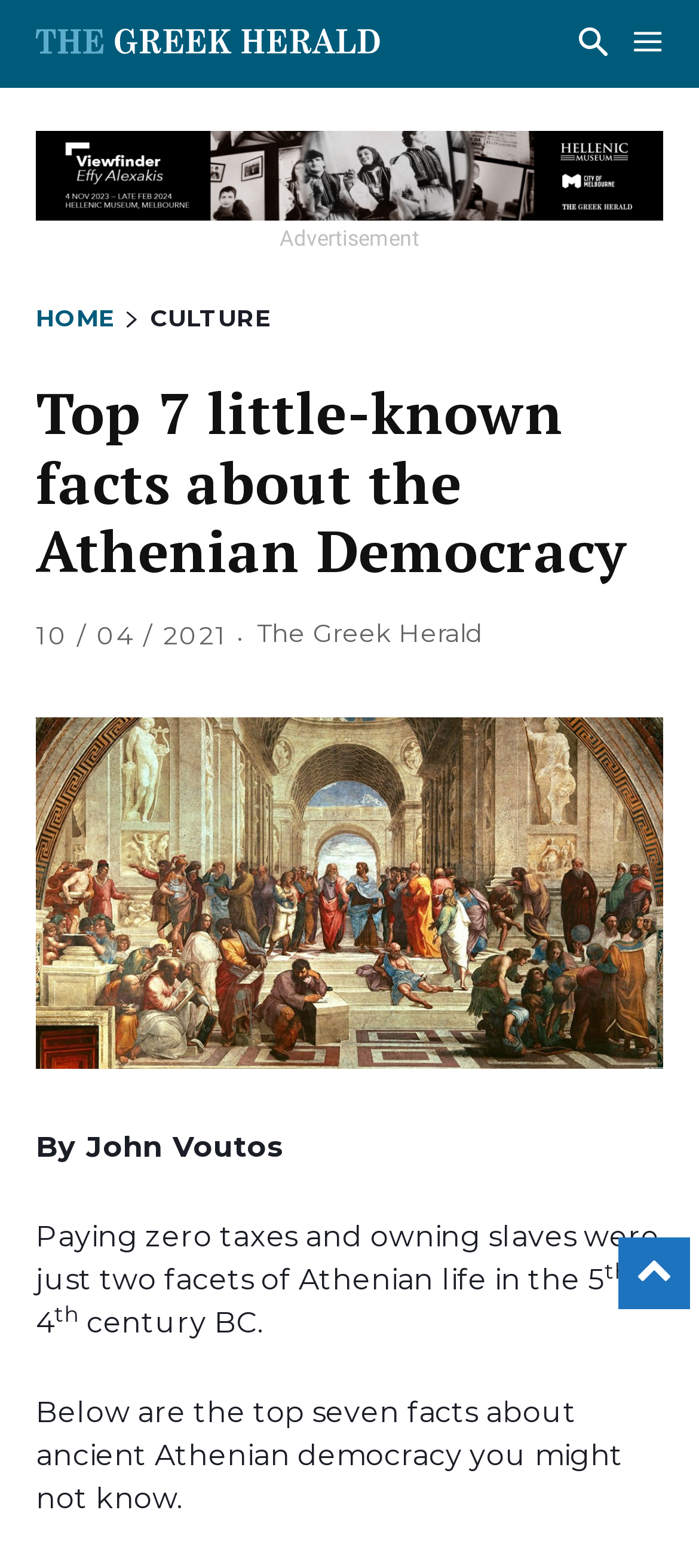Please determine the bounding box coordinates for the UI element described as: "Home".

[0.051, 0.193, 0.165, 0.211]